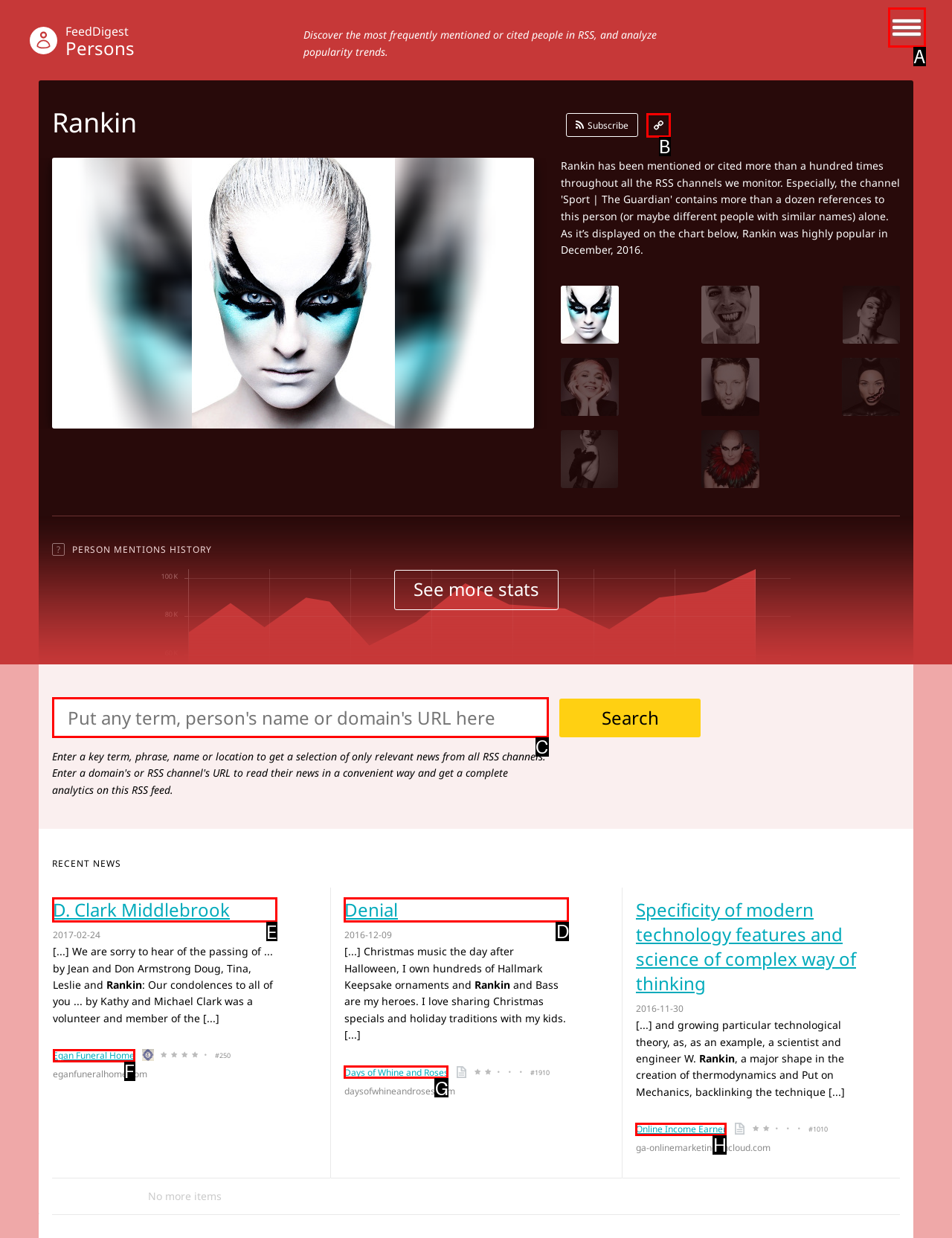Tell me the letter of the correct UI element to click for this instruction: Read the news article by D. Clark Middlebrook. Answer with the letter only.

E